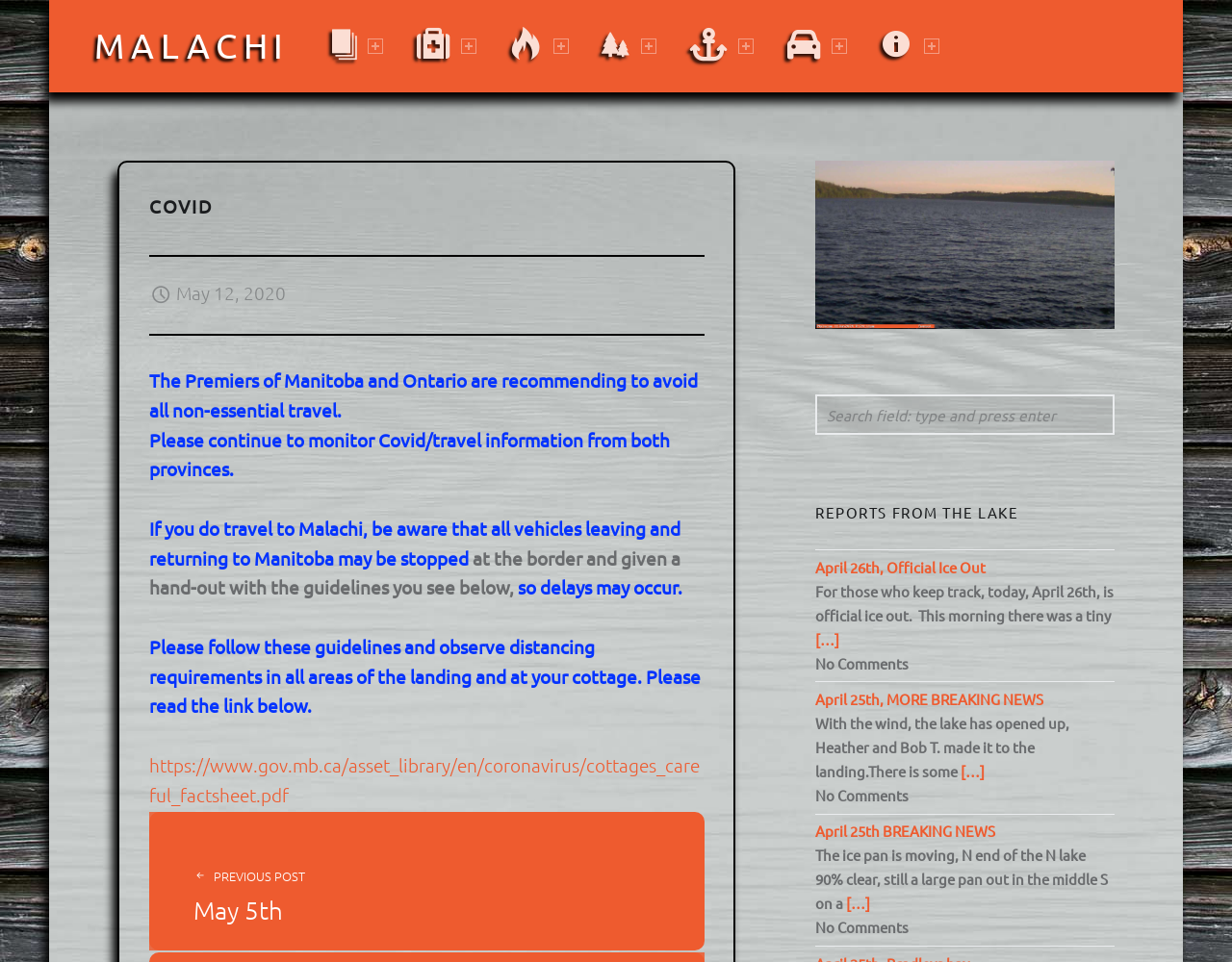Please reply with a single word or brief phrase to the question: 
What is the date of the post?

May 12, 2020